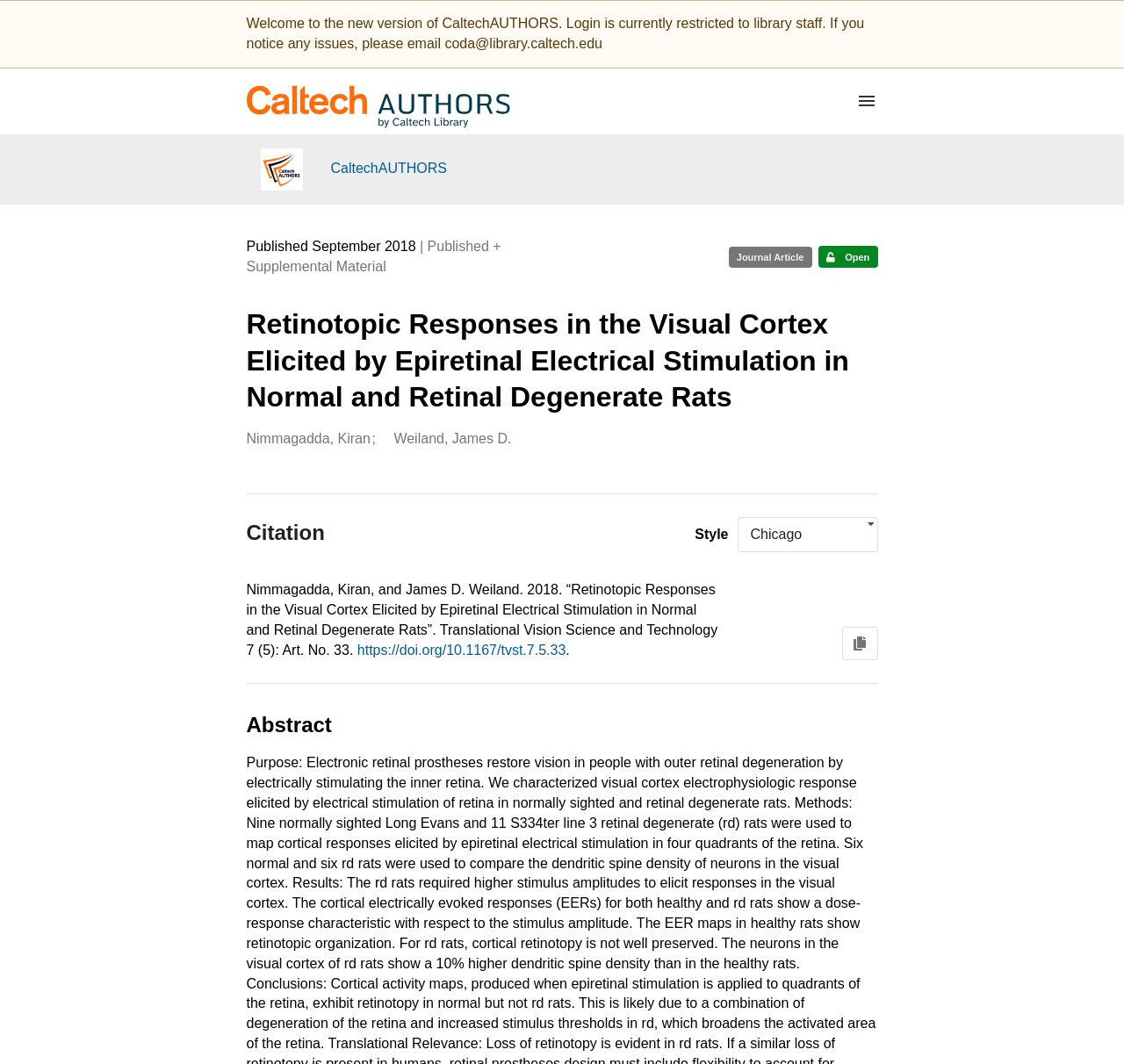Predict the bounding box coordinates of the area that should be clicked to accomplish the following instruction: "Read the abstract". The bounding box coordinates should consist of four float numbers between 0 and 1, i.e., [left, top, right, bottom].

[0.219, 0.67, 0.781, 0.695]